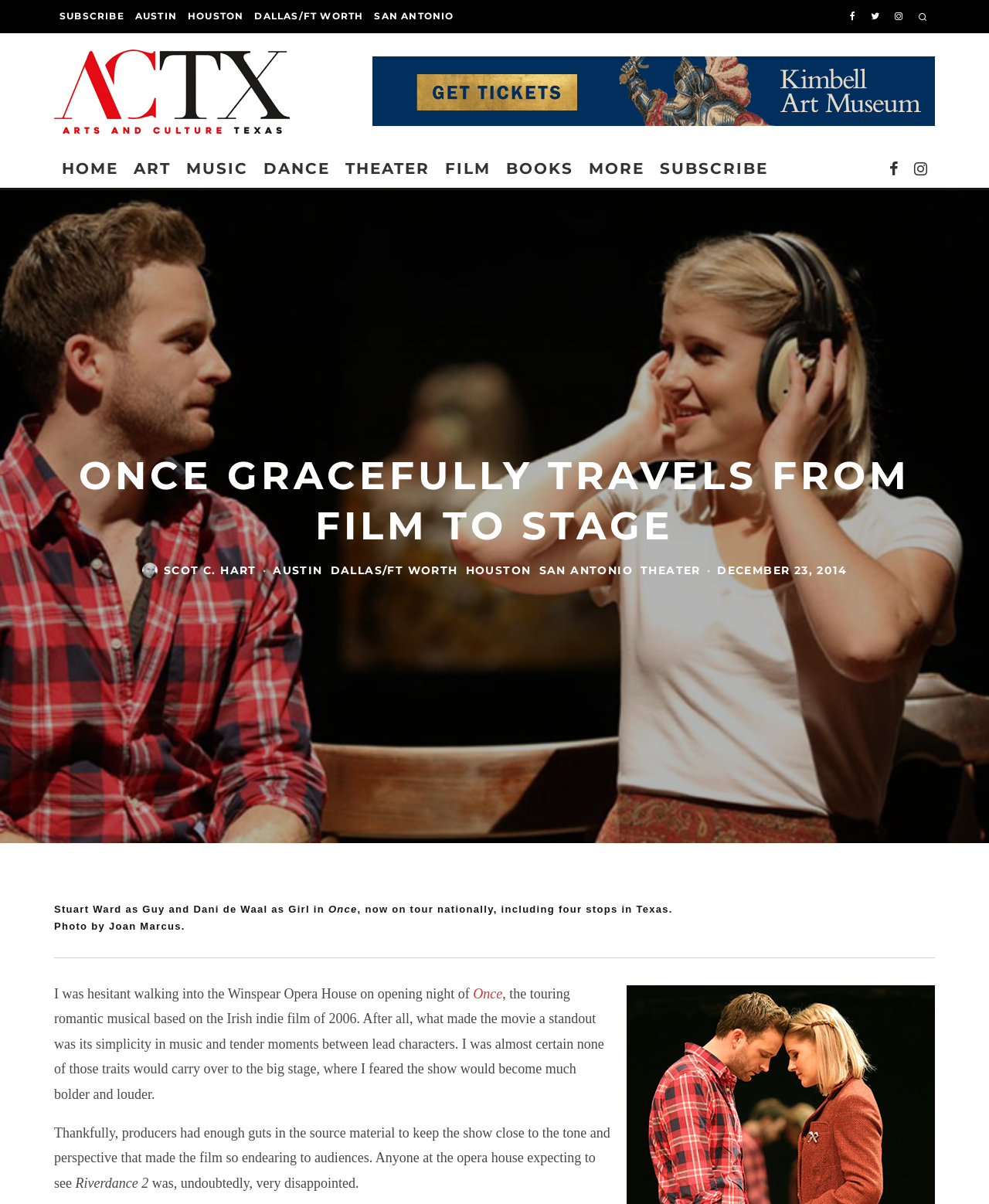What is the date of the article?
Answer the question with a thorough and detailed explanation.

The answer can be found in the text, which mentions 'DECEMBER 23, 2014' as the date of the article.